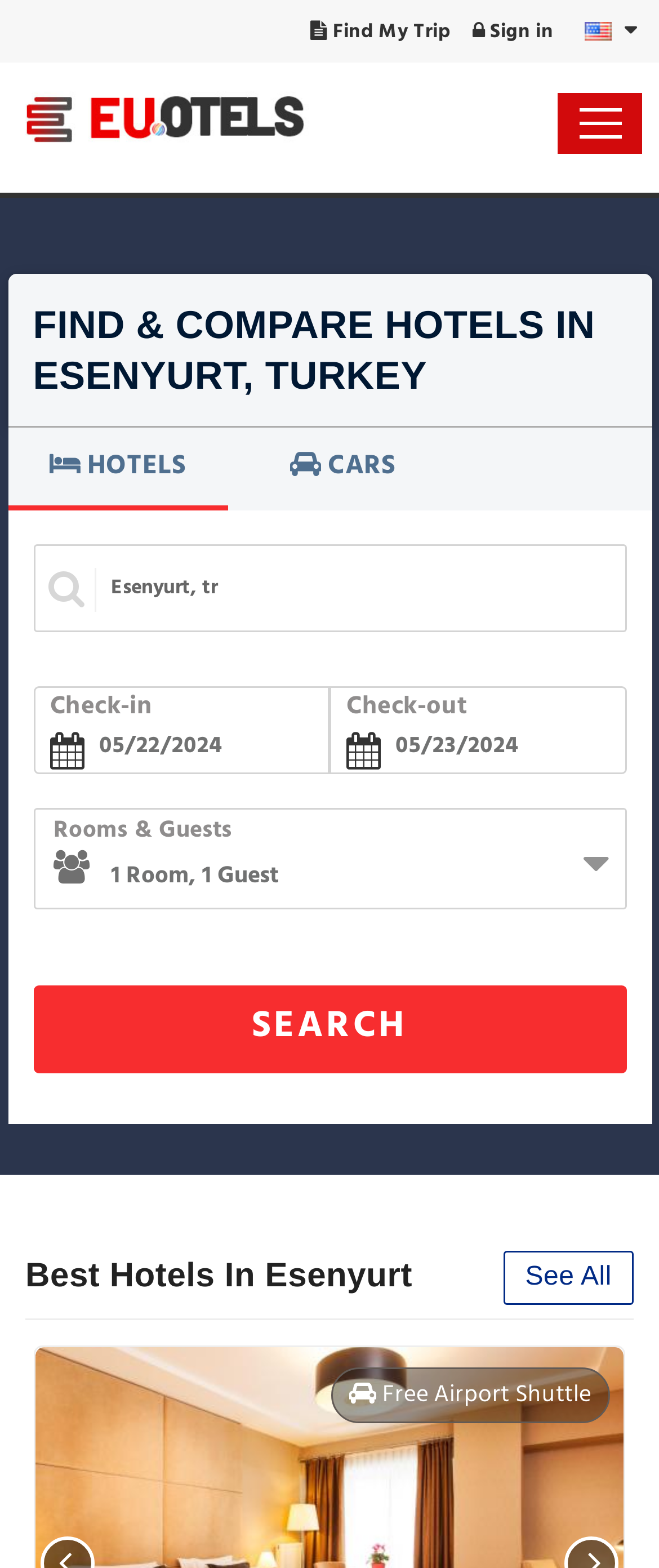Determine the bounding box coordinates of the target area to click to execute the following instruction: "Click on the Facebook link."

None